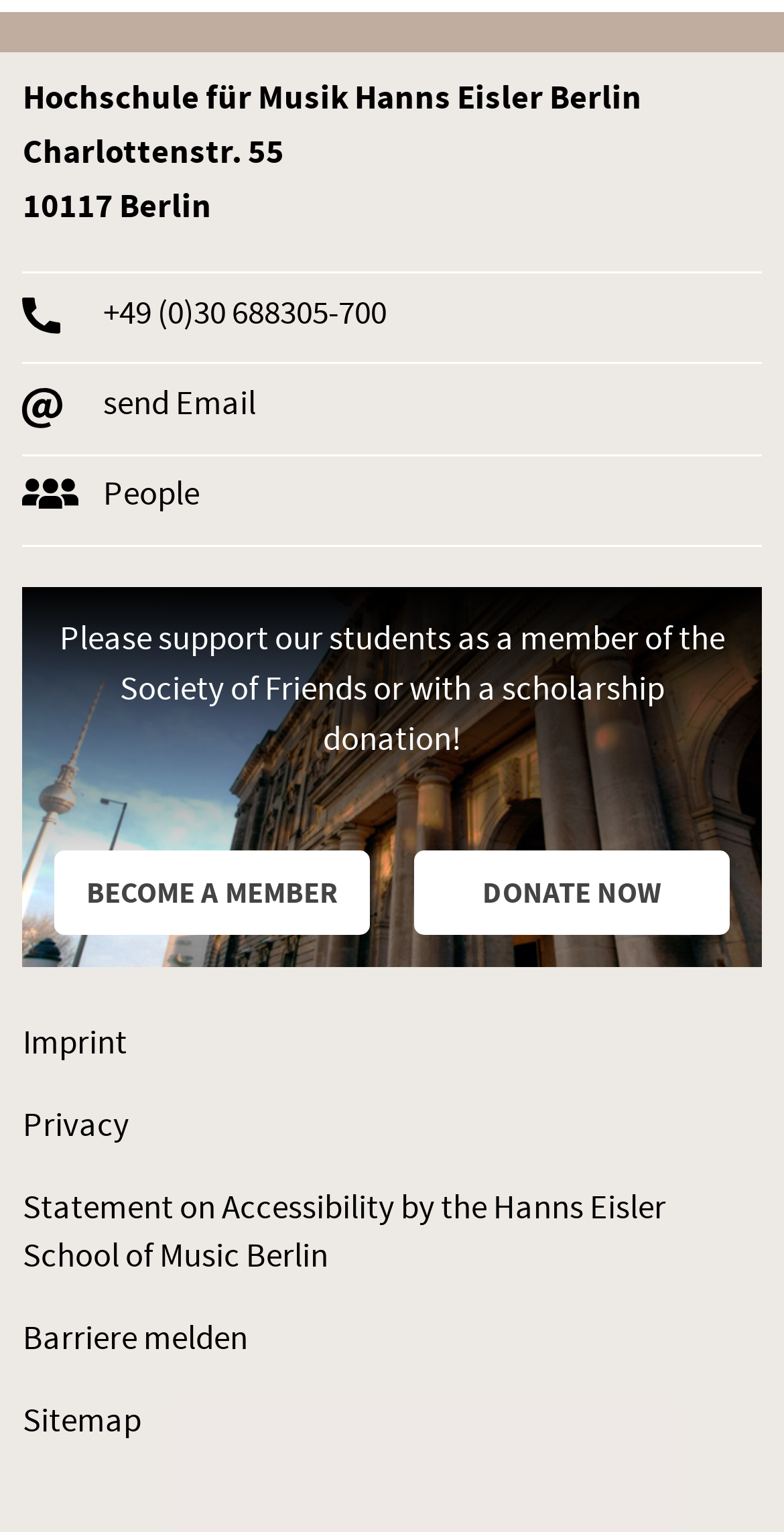Please locate the bounding box coordinates of the element's region that needs to be clicked to follow the instruction: "view the imprint". The bounding box coordinates should be provided as four float numbers between 0 and 1, i.e., [left, top, right, bottom].

[0.029, 0.657, 0.971, 0.711]